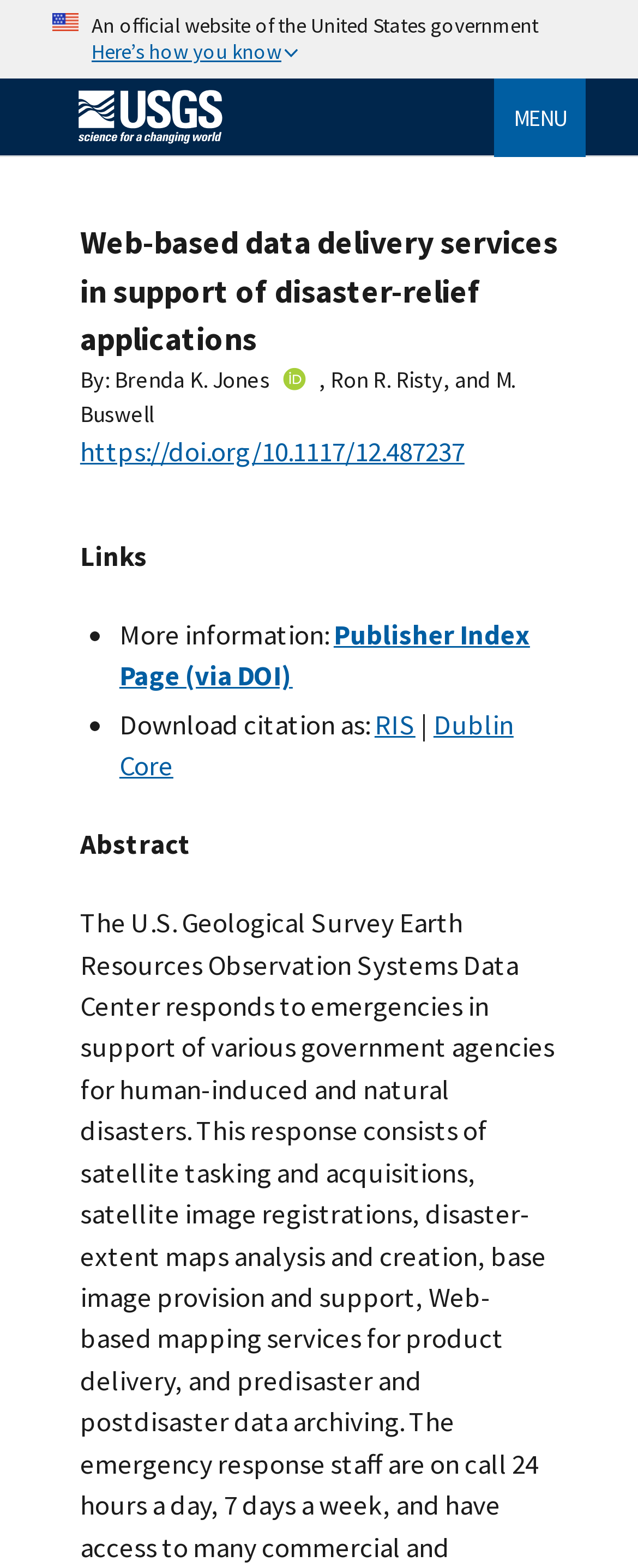Based on the description "Publisher Index Page (via DOI)", find the bounding box of the specified UI element.

[0.187, 0.393, 0.831, 0.442]